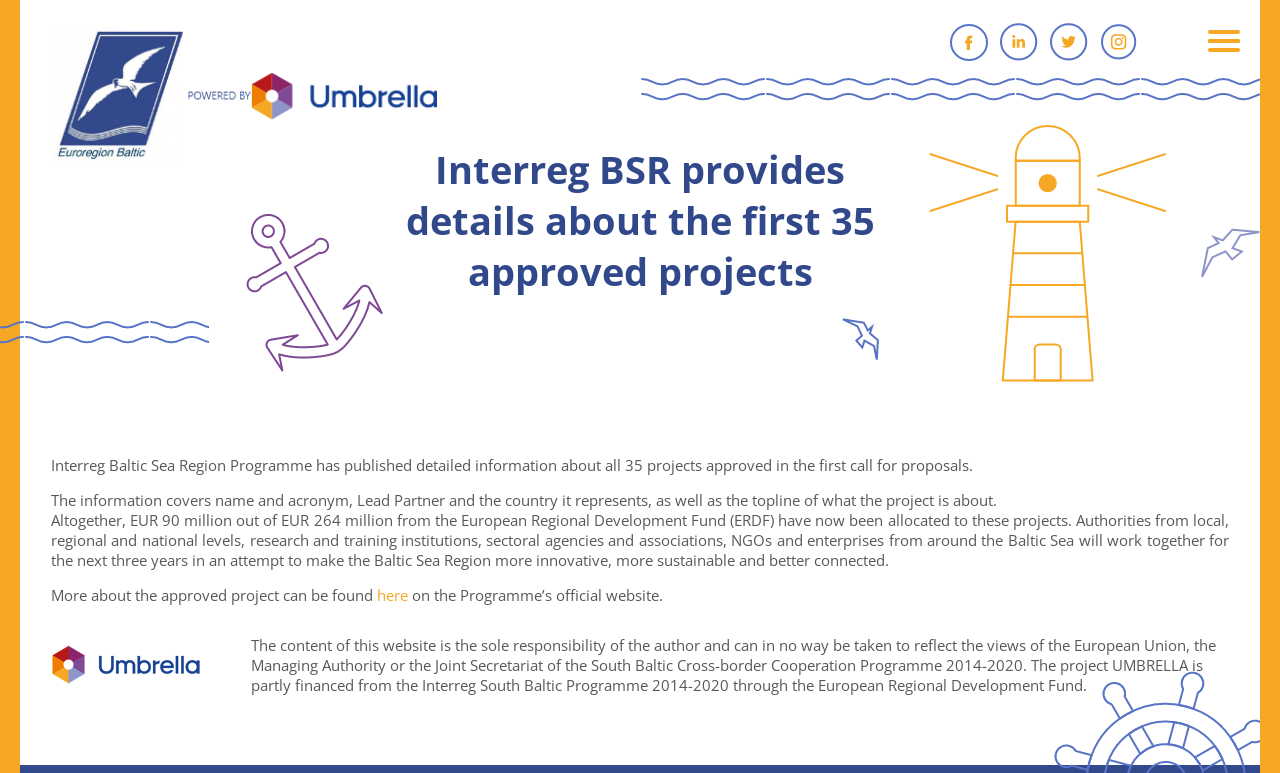Extract the main title from the webpage and generate its text.

Interreg BSR provides details about the first 35 approved projects